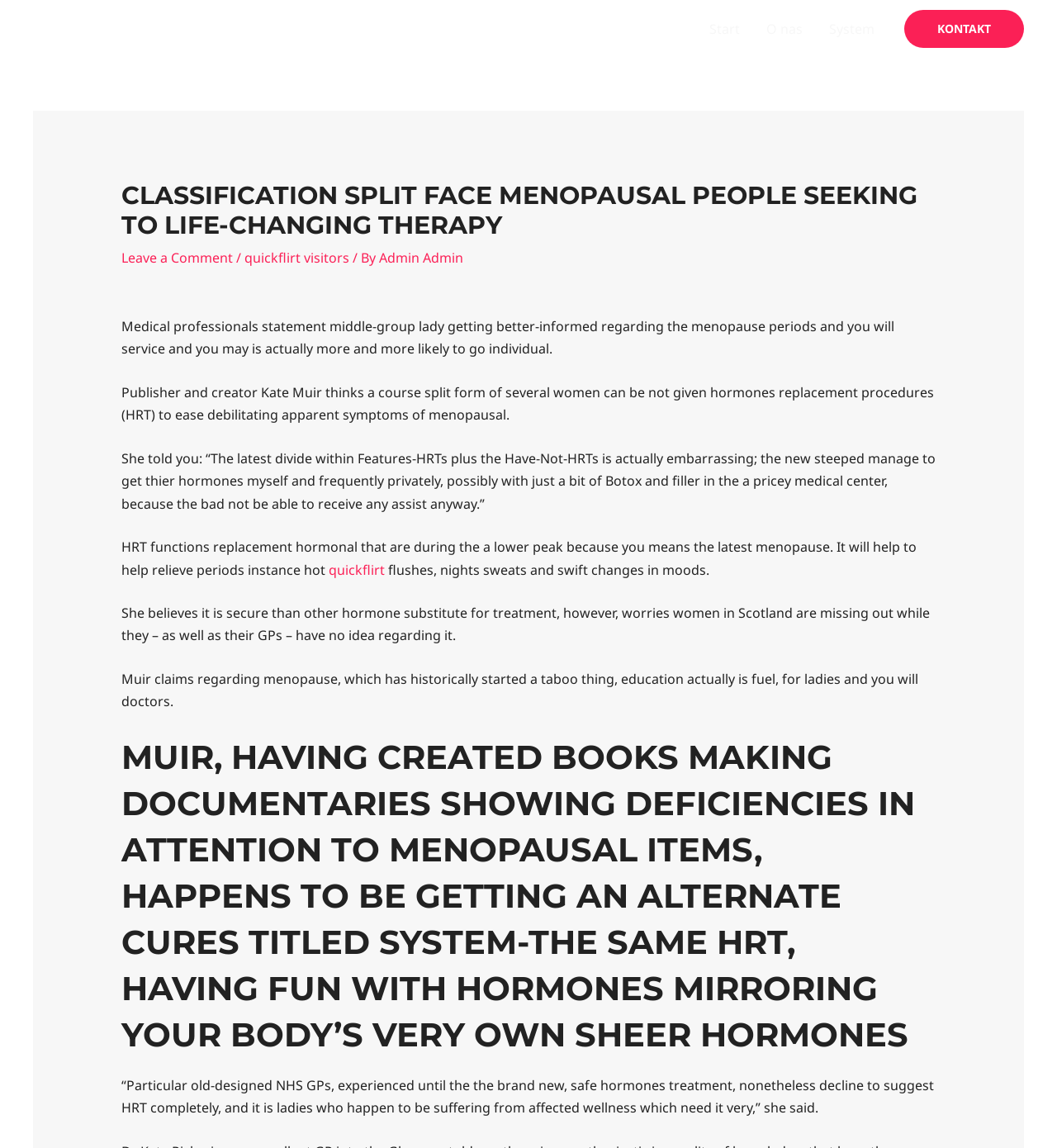What is the purpose of HRT?
Using the image as a reference, deliver a detailed and thorough answer to the question.

HRT (Hormone Replacement Therapy) is mentioned on the webpage as a treatment to relieve symptoms of menopause, such as hot flushes, night sweats, and mood changes. It replaces hormones that are at a lower level during menopause, helping to alleviate these symptoms.